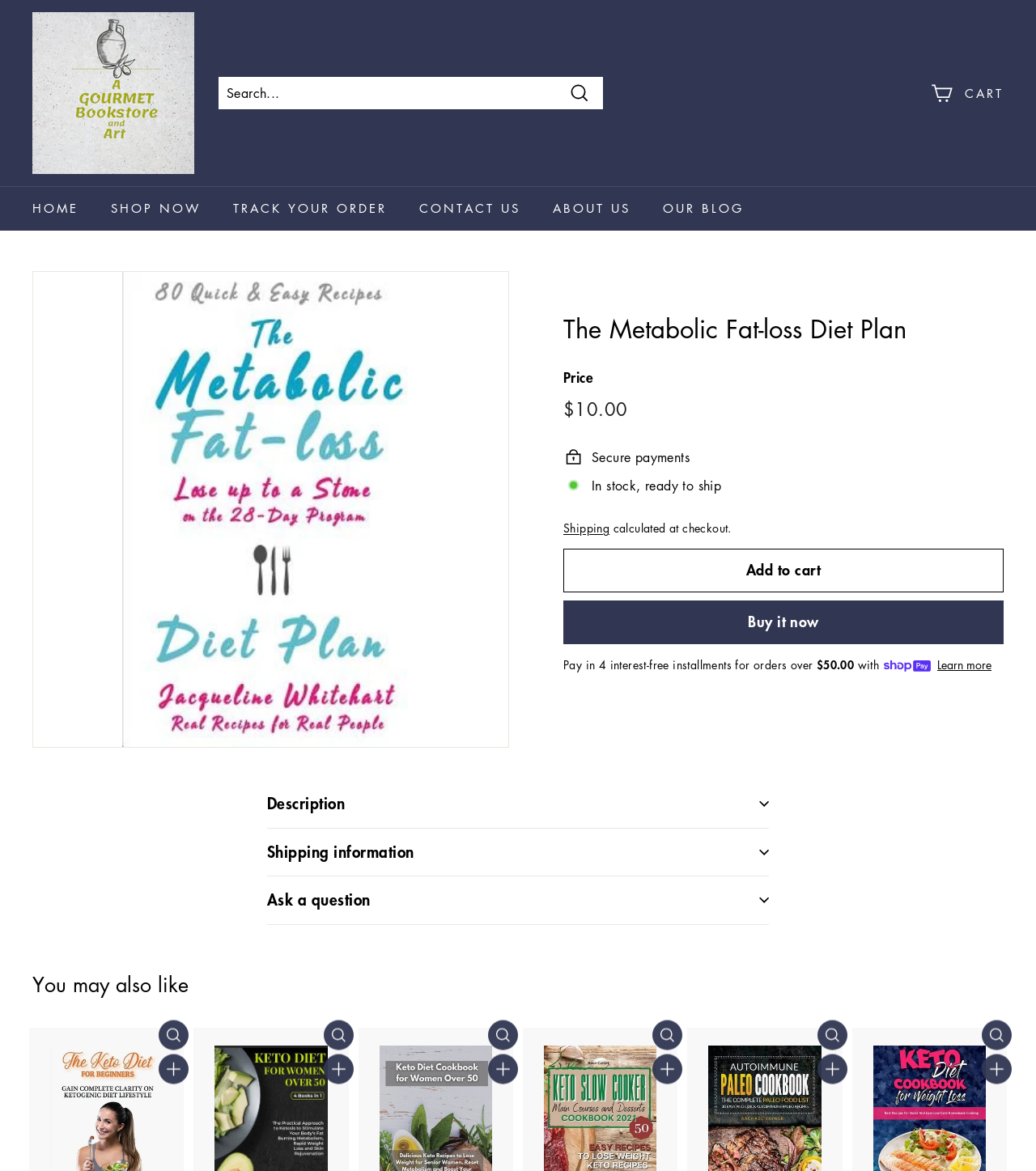Pinpoint the bounding box coordinates of the clickable element needed to complete the instruction: "Contact Us". The coordinates should be provided as four float numbers between 0 and 1: [left, top, right, bottom].

None